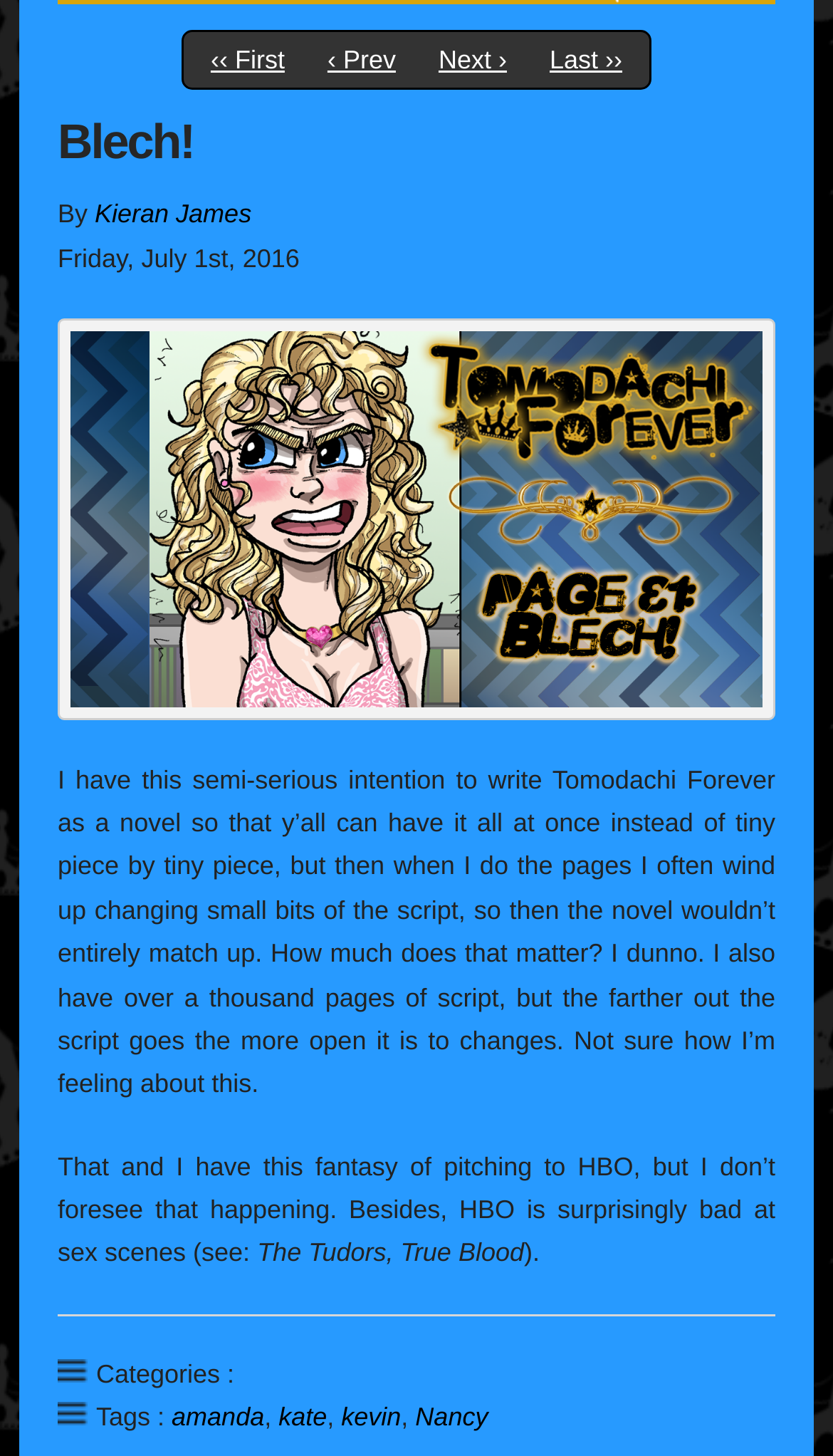What is the topic of the blog post?
Using the image as a reference, give an elaborate response to the question.

The topic of the blog post is 'Tomodachi Forever' which is indicated by the image element with the text 'Tomodachi-Forever-Pg-31-Facebook-Preview' and the static text elements with the texts related to writing a novel and pitching to HBO.